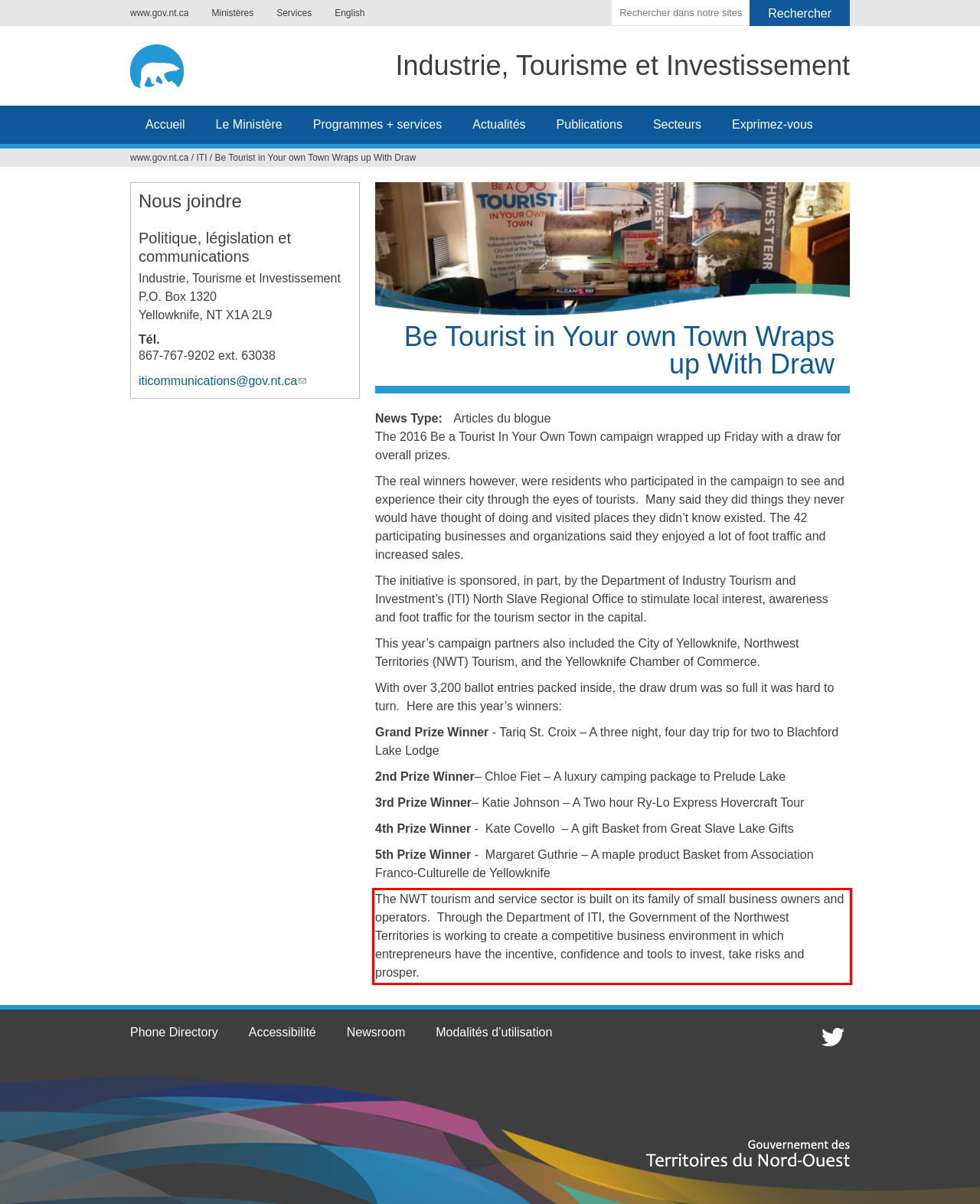Please identify and extract the text from the UI element that is surrounded by a red bounding box in the provided webpage screenshot.

The NWT tourism and service sector is built on its family of small business owners and operators. Through the Department of ITI, the Government of the Northwest Territories is working to create a competitive business environment in which entrepreneurs have the incentive, confidence and tools to invest, take risks and prosper.